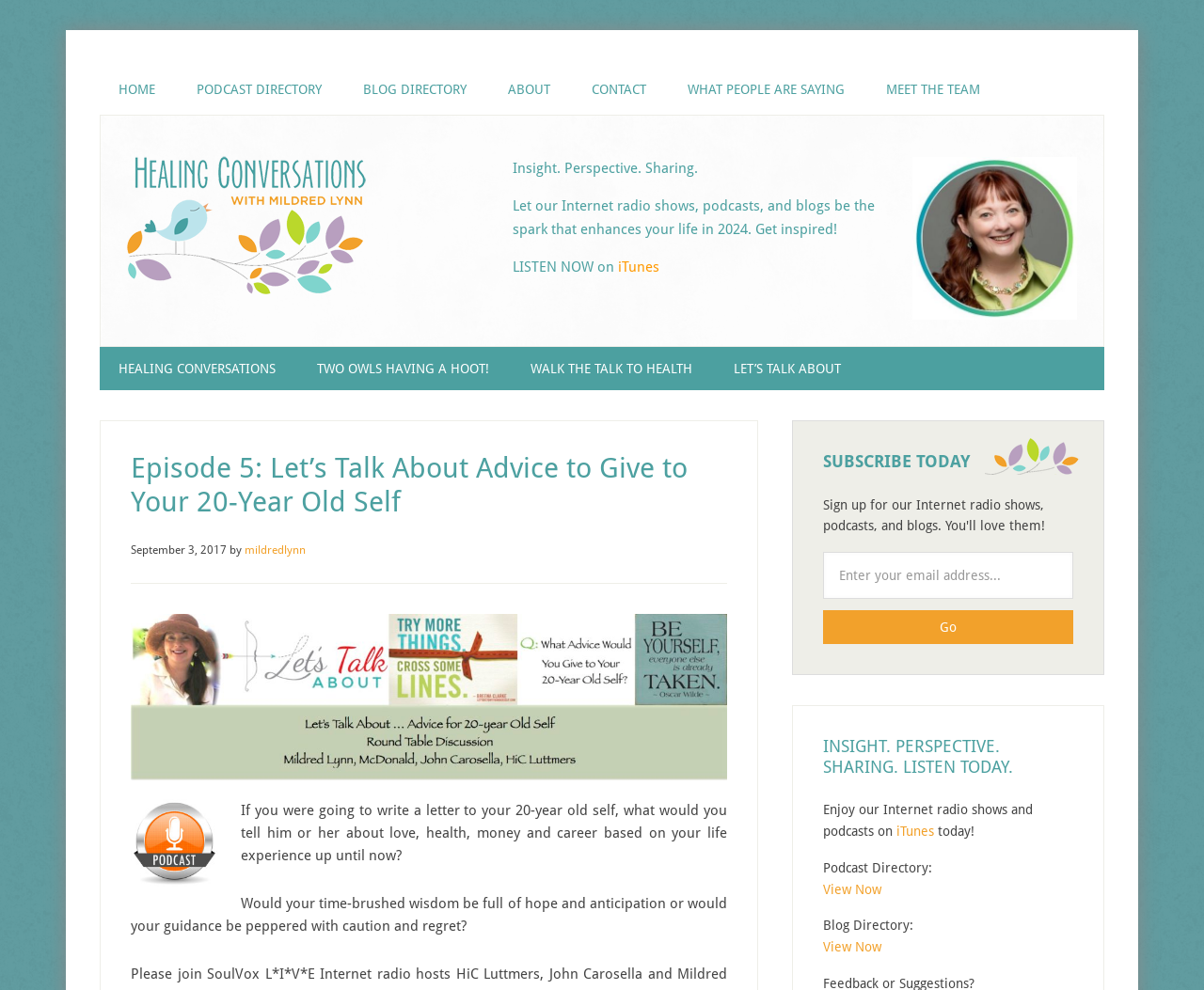Please specify the bounding box coordinates of the area that should be clicked to accomplish the following instruction: "Read the blog directory". The coordinates should consist of four float numbers between 0 and 1, i.e., [left, top, right, bottom].

[0.684, 0.949, 0.732, 0.964]